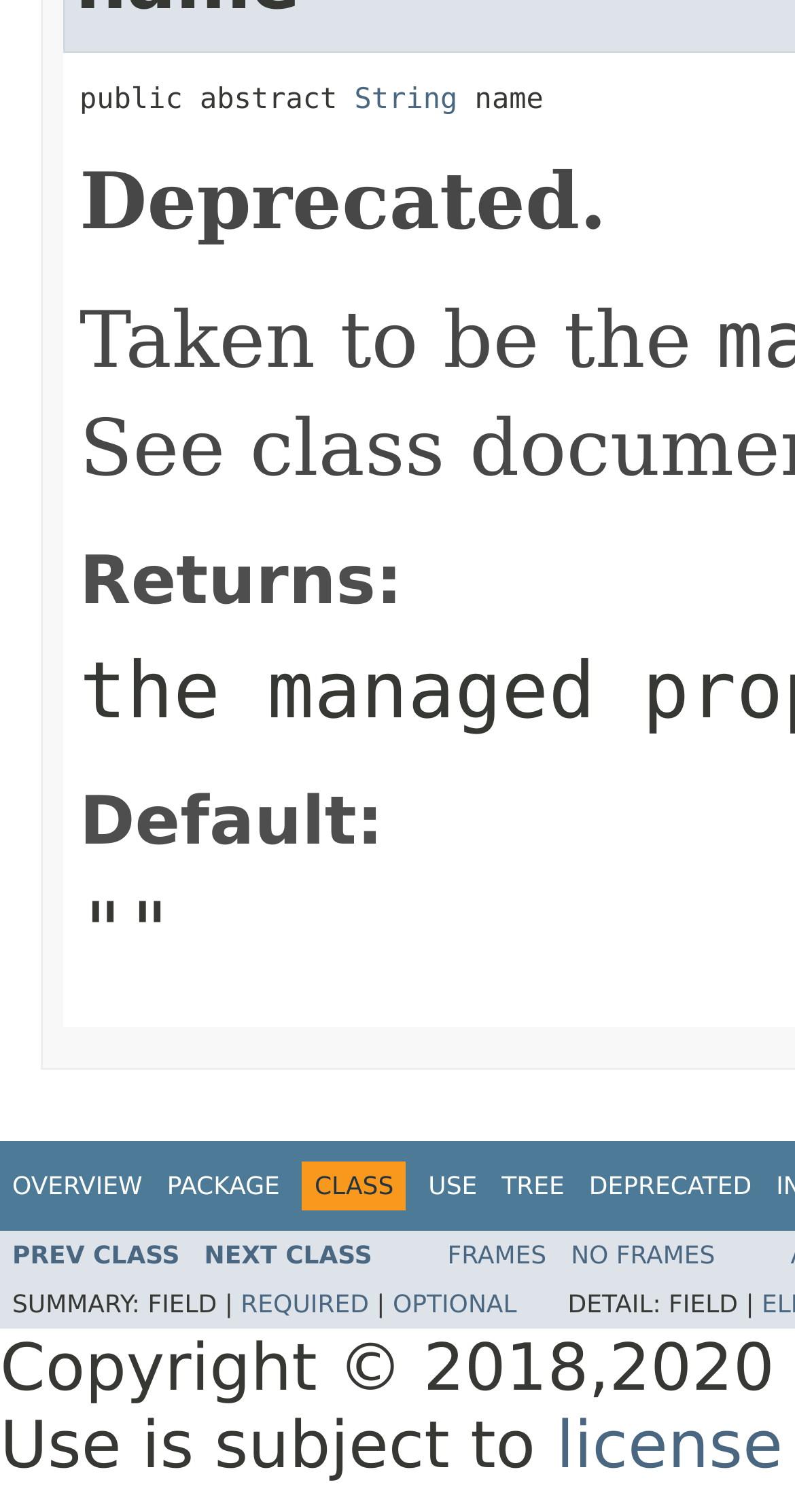Find the bounding box coordinates of the clickable region needed to perform the following instruction: "click on String". The coordinates should be provided as four float numbers between 0 and 1, i.e., [left, top, right, bottom].

[0.446, 0.055, 0.575, 0.076]